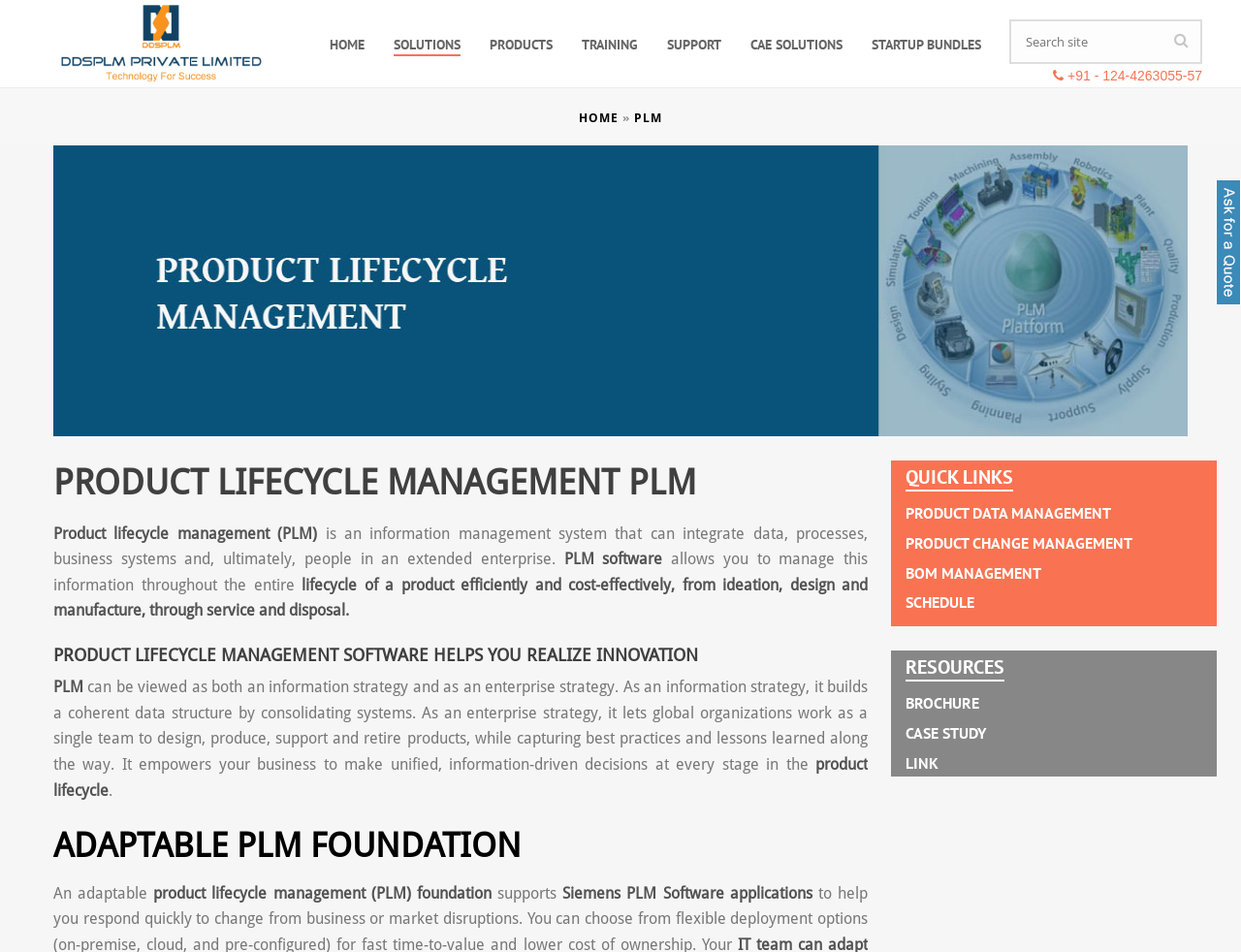Use the details in the image to answer the question thoroughly: 
What is the phone number on the top right corner?

I found the phone number by looking at the top right corner of the webpage, where I saw a static text element with the phone number +91 - 124-4263055-57.